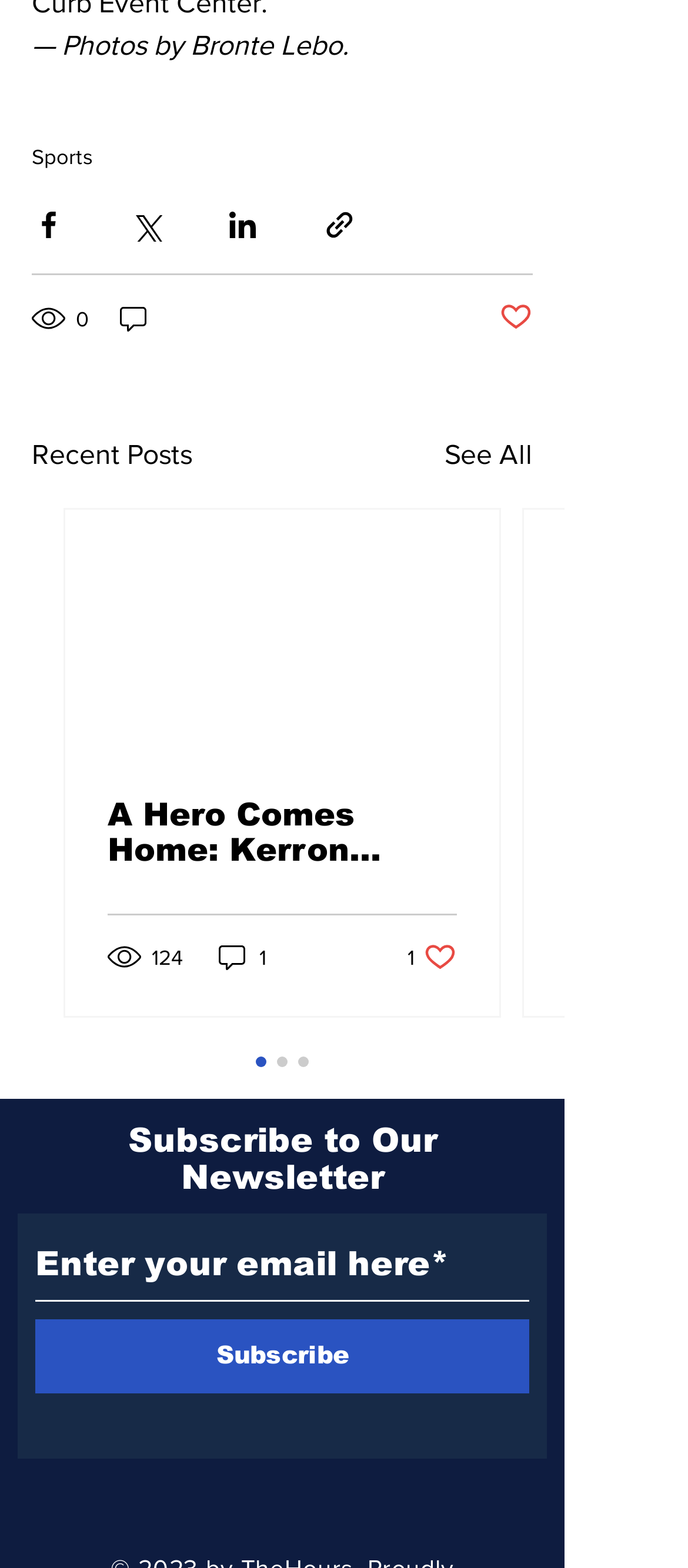Please provide a one-word or short phrase answer to the question:
How many social media links are there?

4